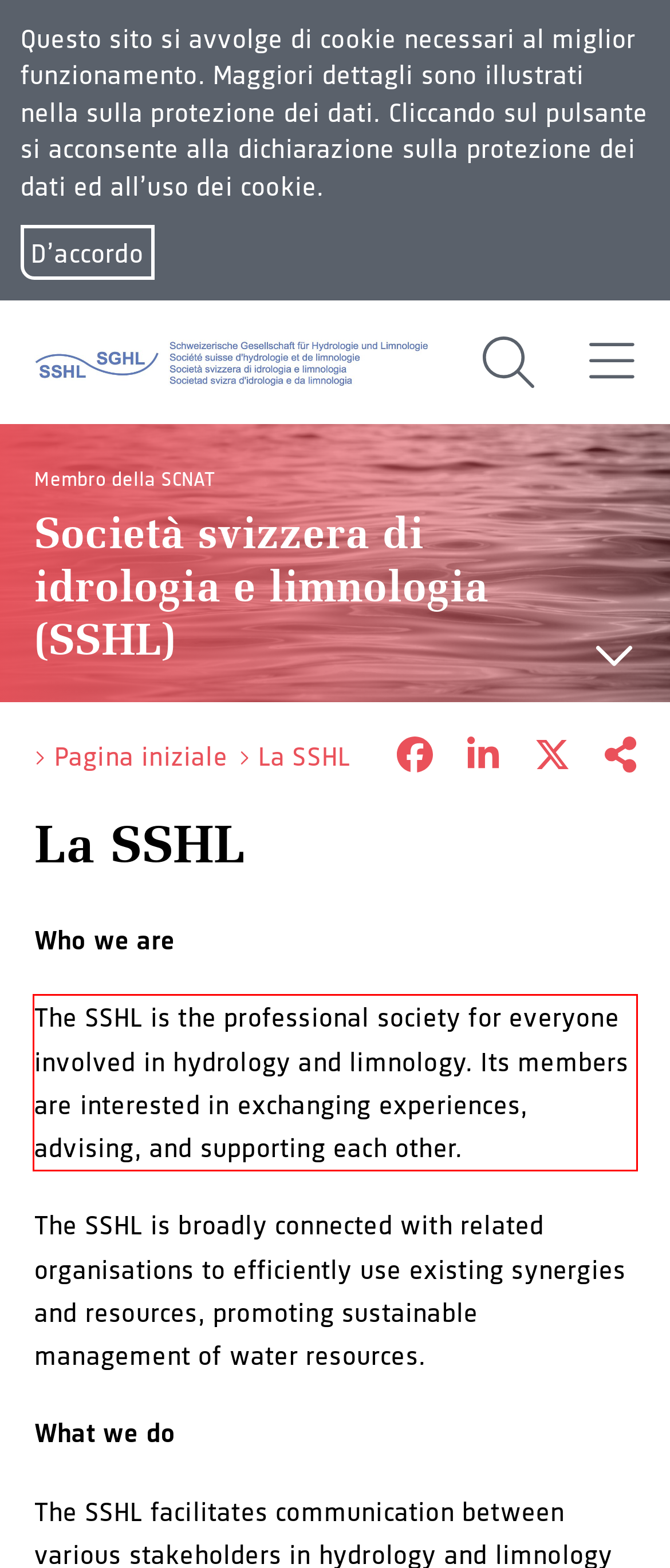You have a screenshot of a webpage where a UI element is enclosed in a red rectangle. Perform OCR to capture the text inside this red rectangle.

The SSHL is the professional society for everyone involved in hydrology and limnology. Its members are interested in exchanging experiences, advising, and supporting each other.